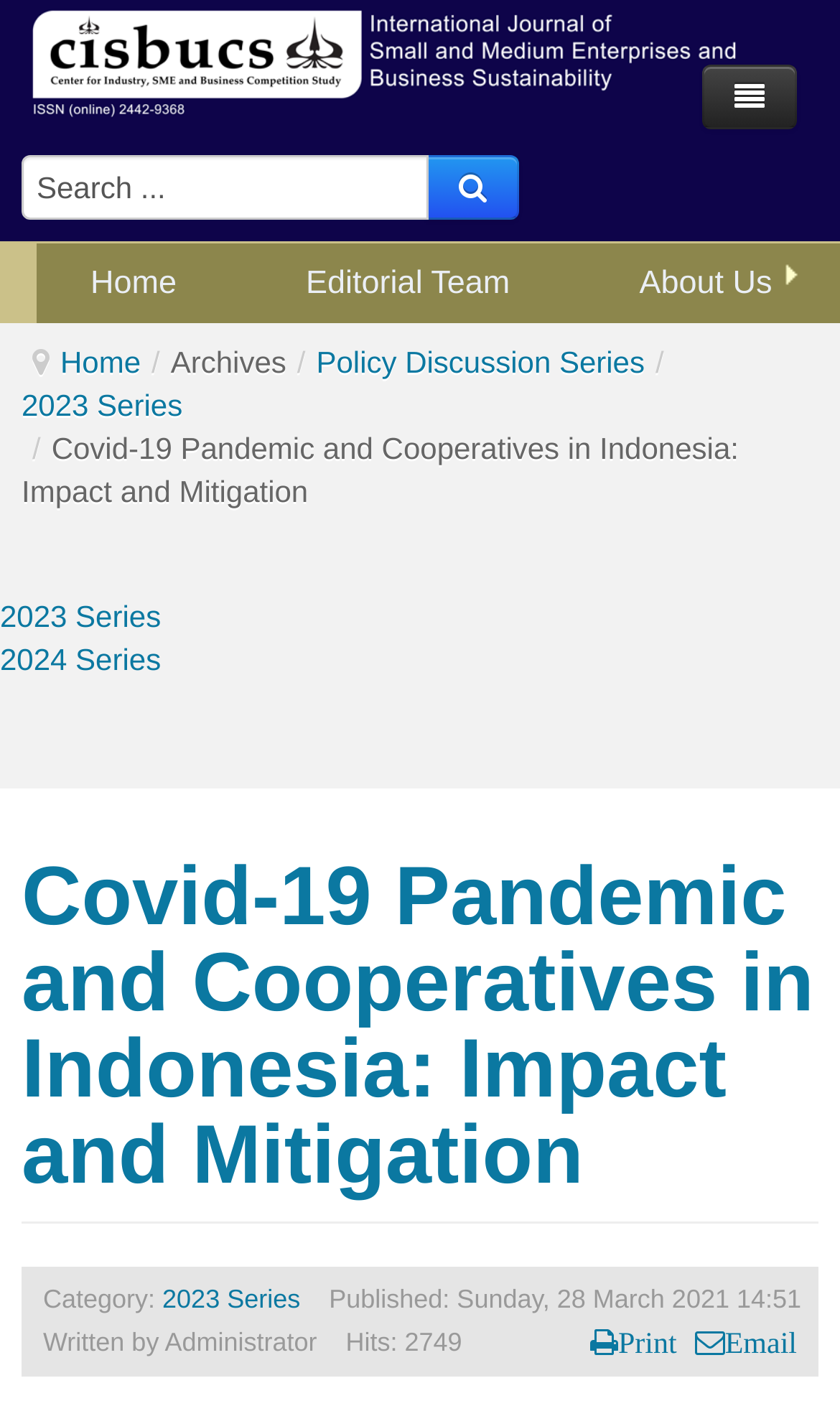What is the category of the current article?
Refer to the image and provide a one-word or short phrase answer.

2023 Series